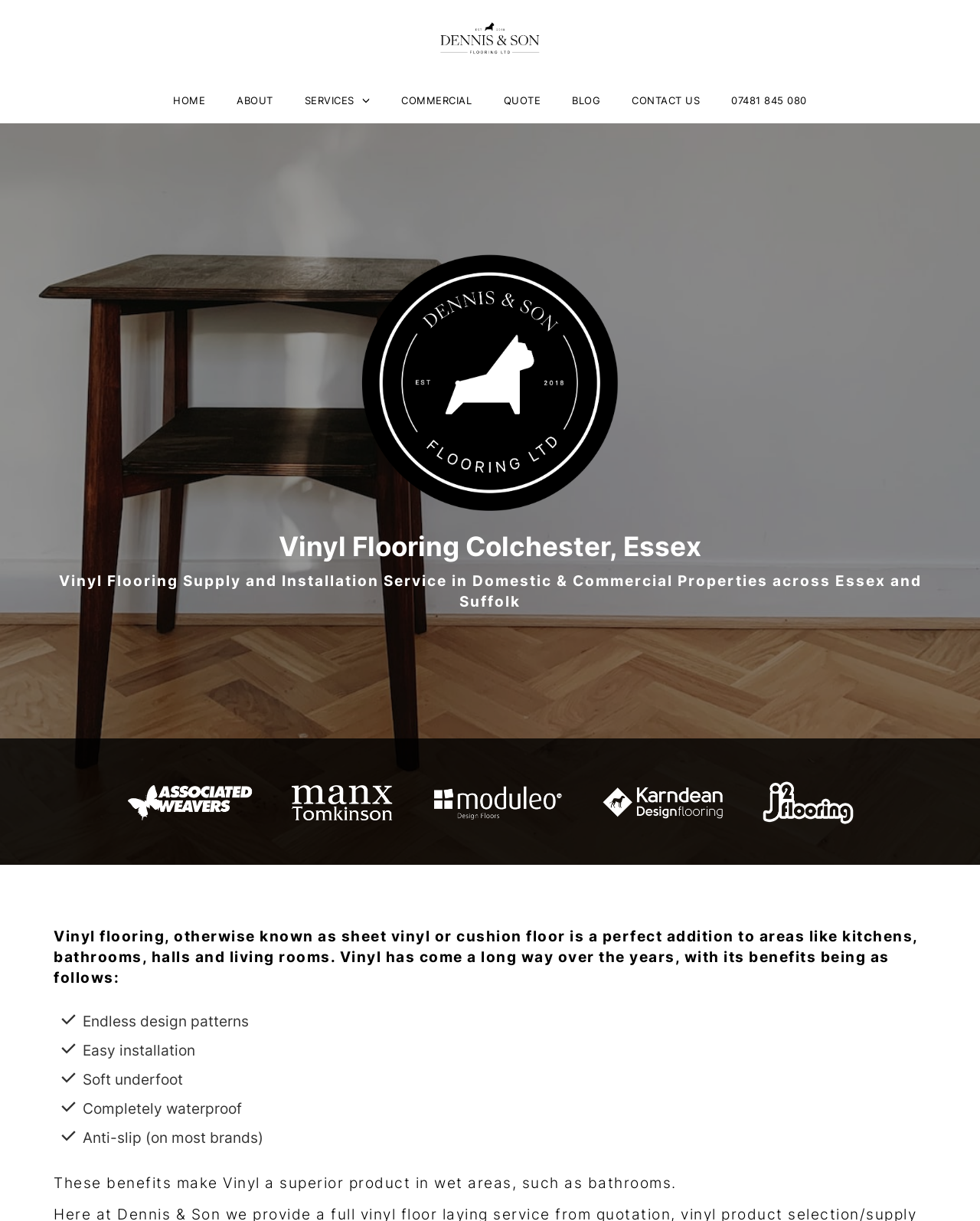Identify the main heading from the webpage and provide its text content.

Vinyl Flooring Colchester, Essex